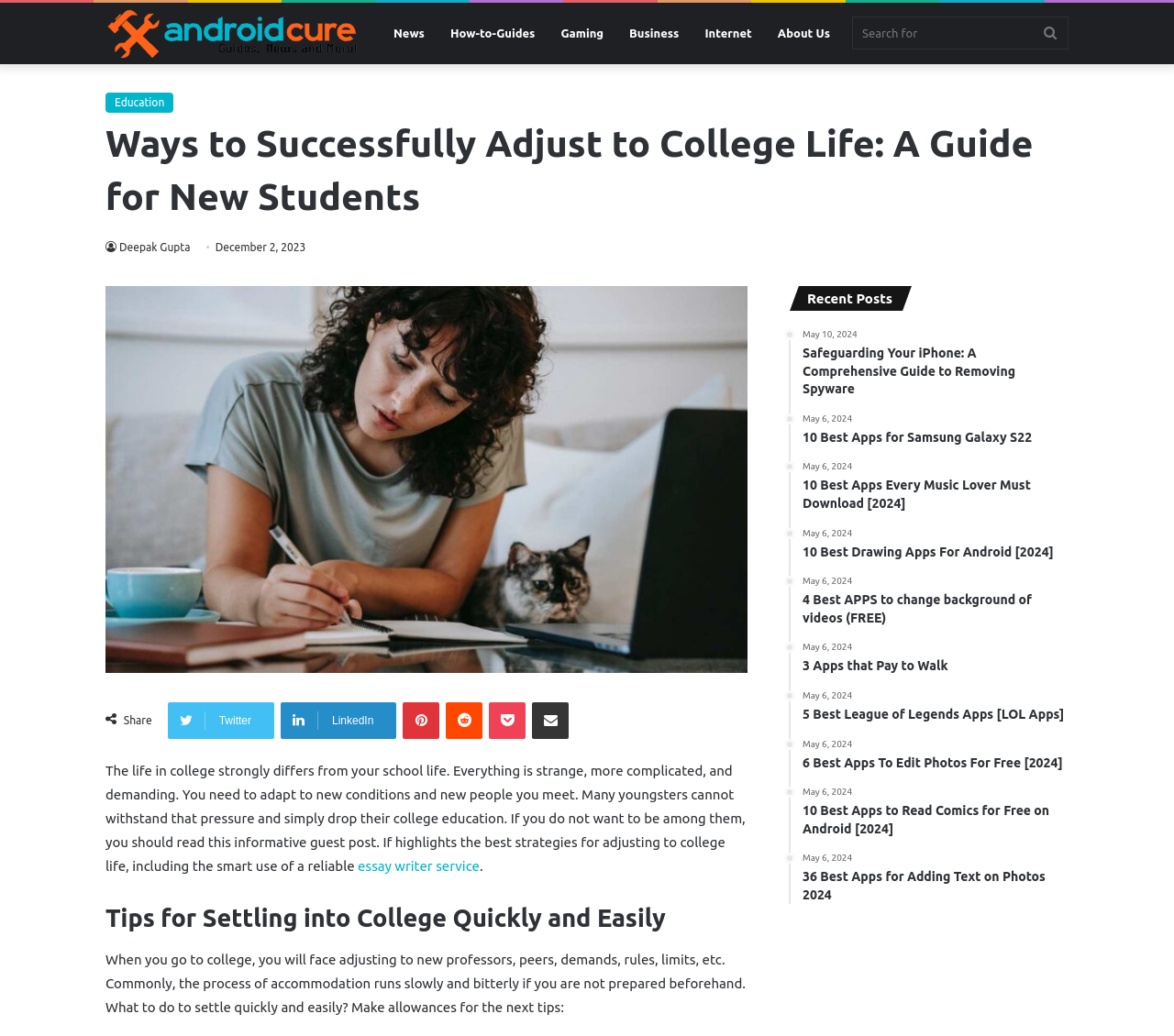Identify the webpage's primary heading and generate its text.

Ways to Successfully Adjust to College Life: A Guide for New Students